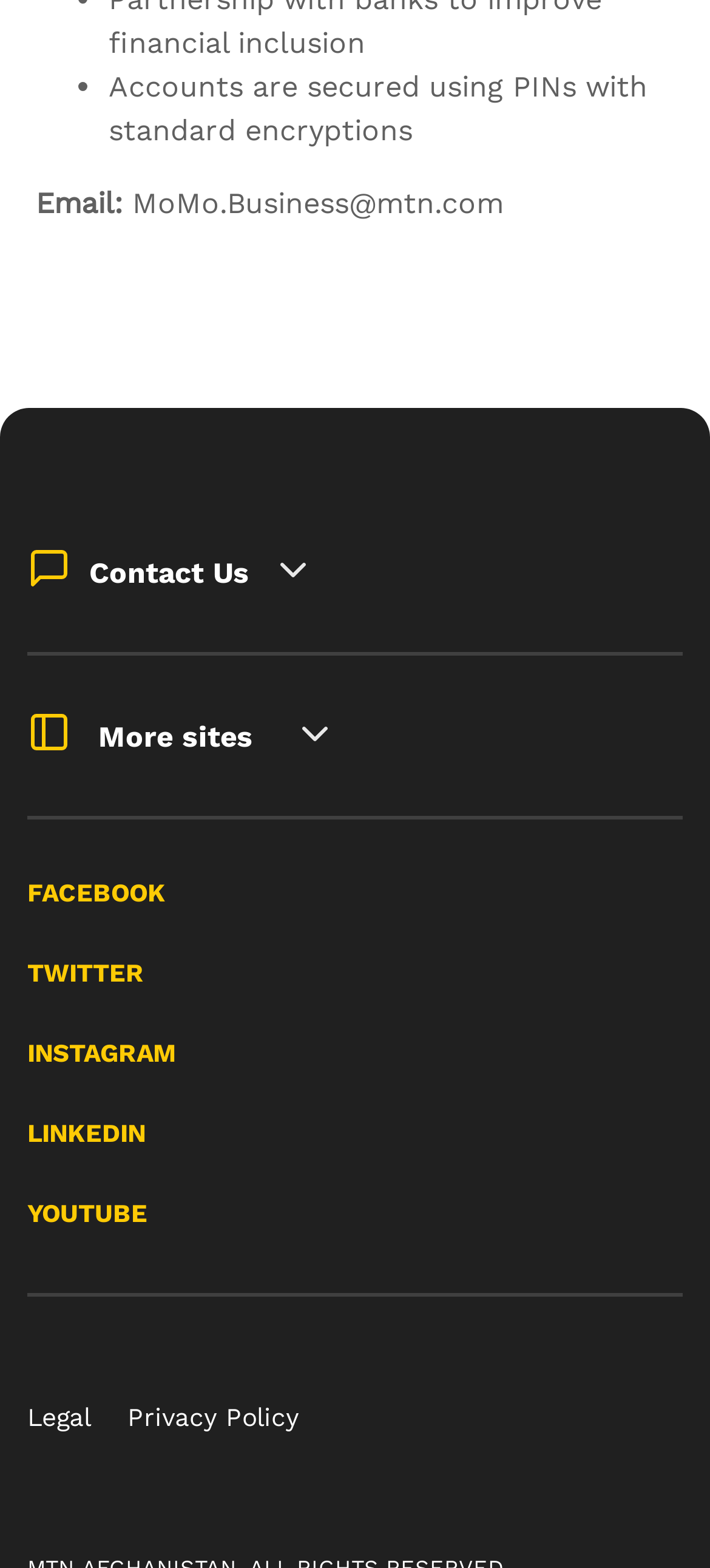What is the purpose of PINs?
Refer to the image and provide a one-word or short phrase answer.

Securing accounts with standard encryptions